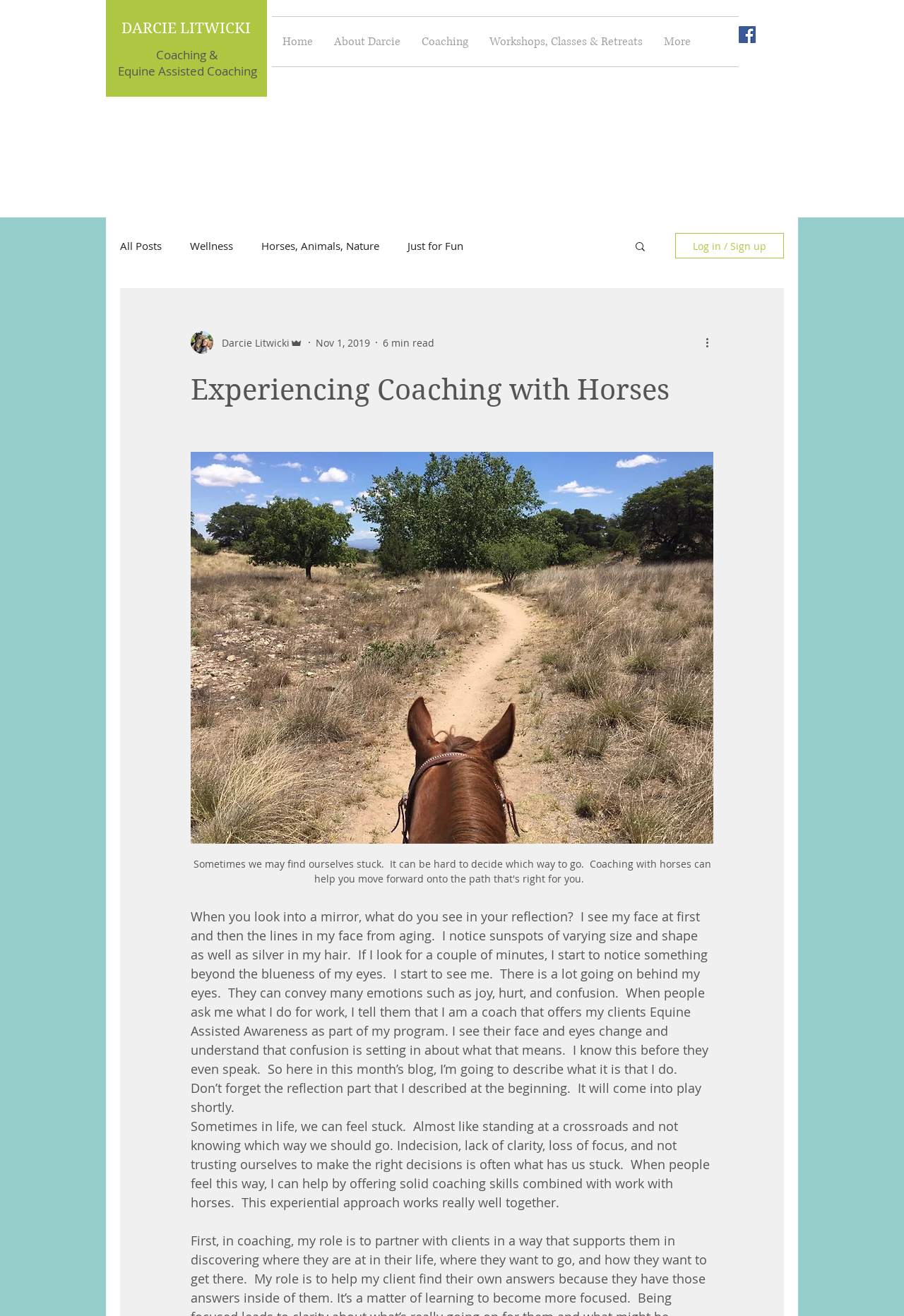Please find the bounding box for the UI element described by: "About Darcie".

[0.358, 0.013, 0.455, 0.05]